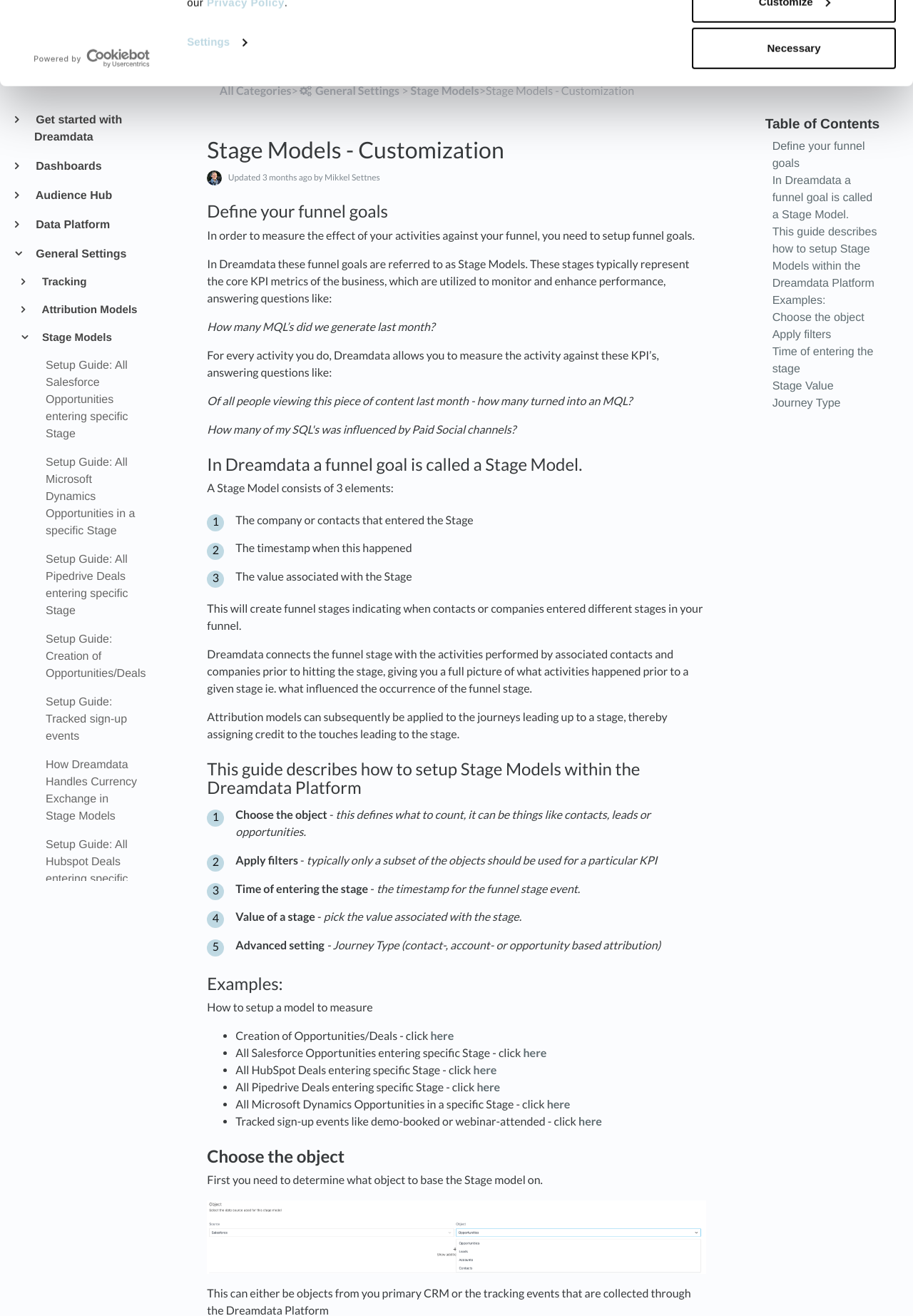Determine the bounding box coordinates of the clickable element to achieve the following action: 'Click on the 'Get started with Dreamdata' button'. Provide the coordinates as four float values between 0 and 1, formatted as [left, top, right, bottom].

[0.038, 0.085, 0.153, 0.111]